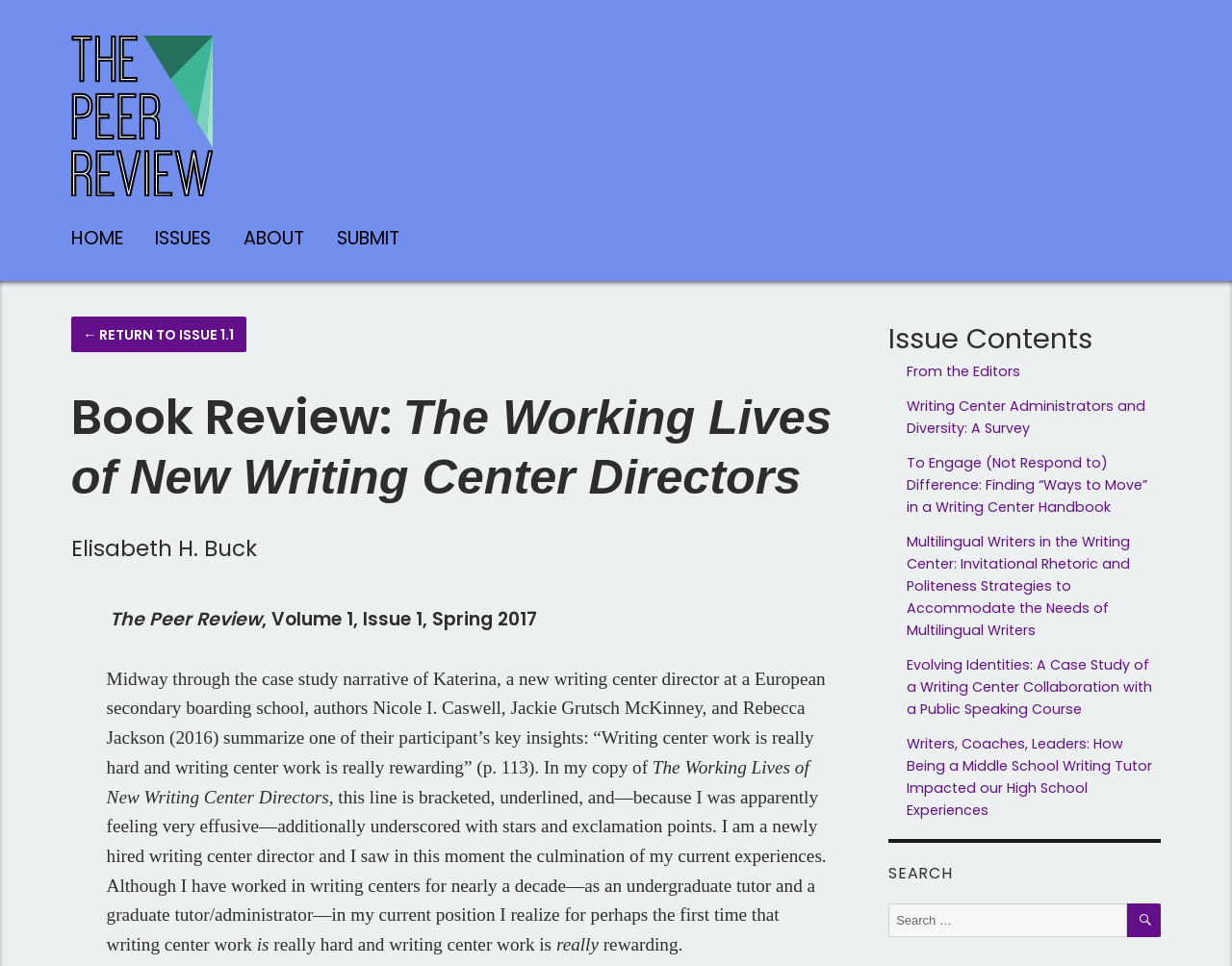Identify and extract the heading text of the webpage.

Book Review: The Working Lives of New Writing Center Directors